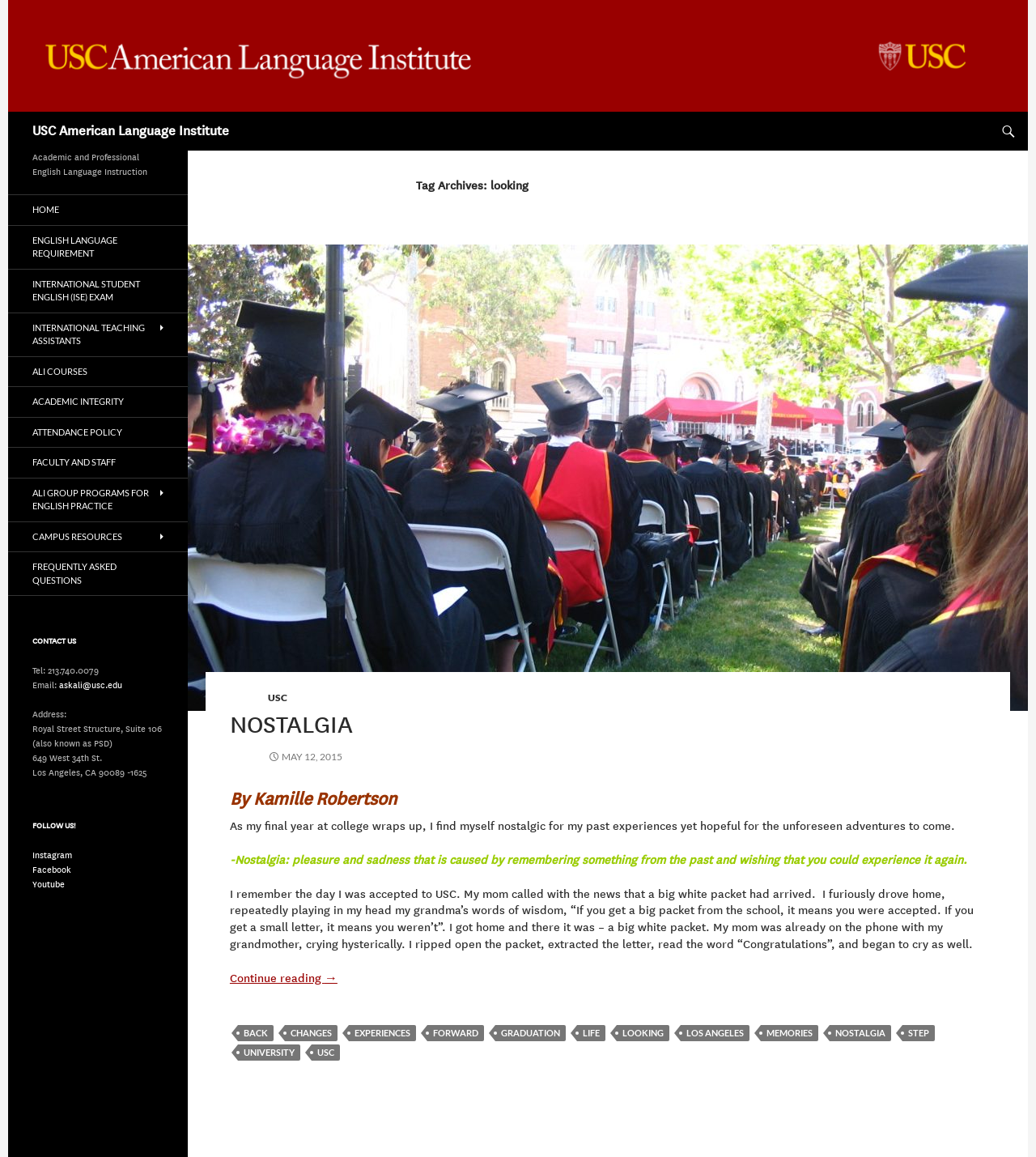Please analyze the image and give a detailed answer to the question:
What is the title of the webpage?

The title of the webpage is obtained from the heading element with the text 'USC American Language Institute' which is located at the top of the webpage.